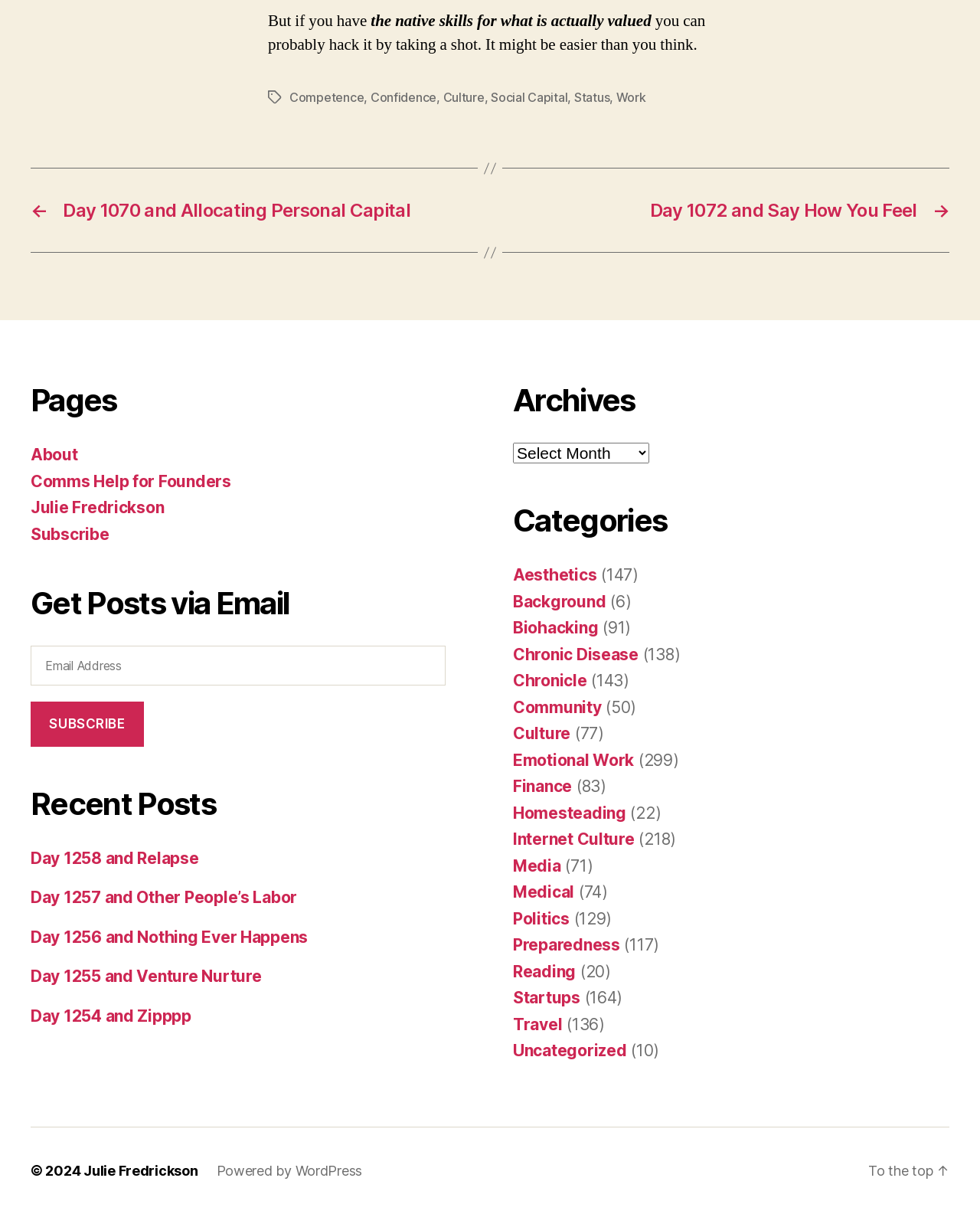How many recent posts are listed?
Observe the image and answer the question with a one-word or short phrase response.

5